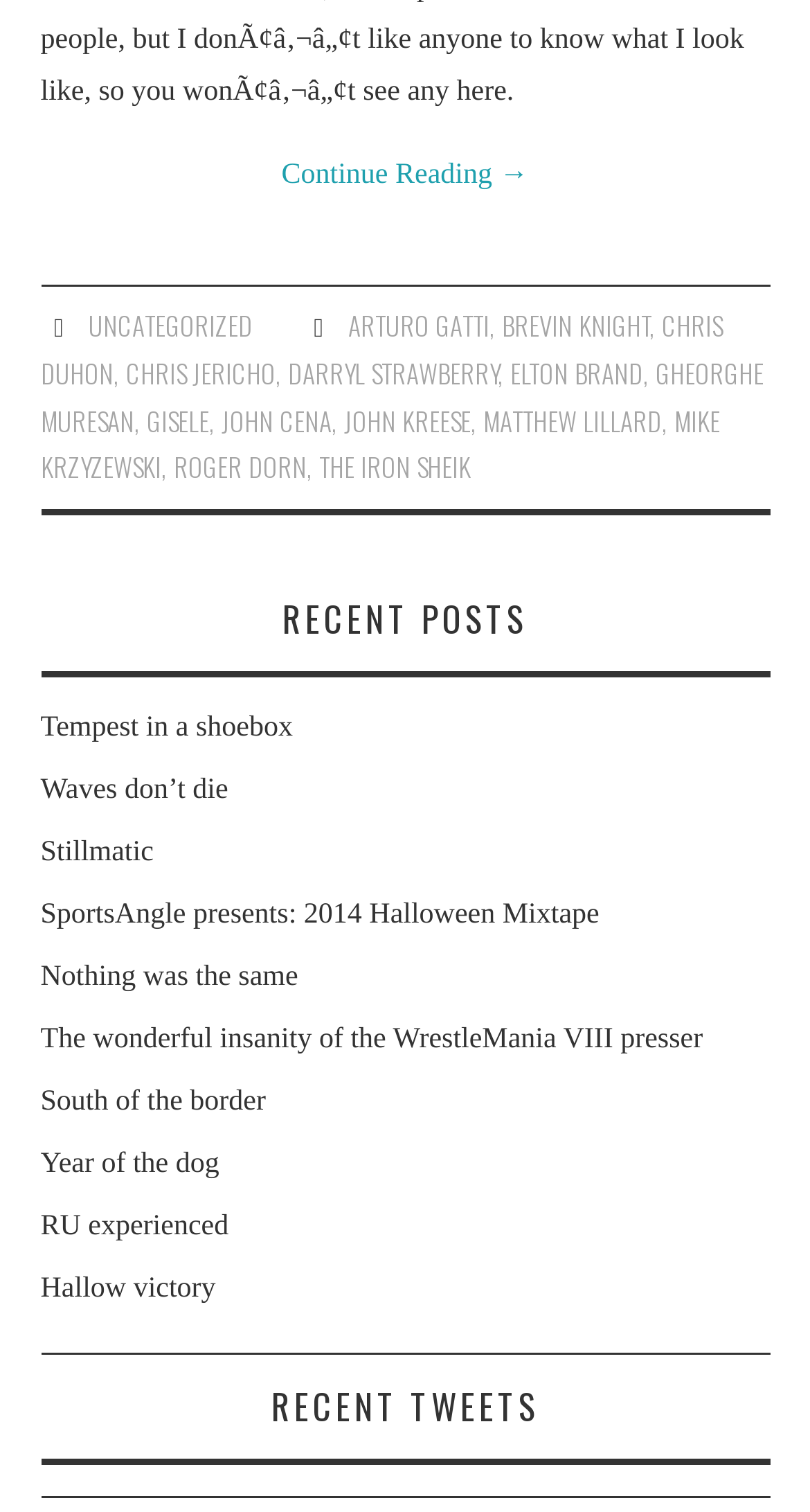Use a single word or phrase to answer the question:
What is the position of 'GHEORGHE MURESAN' relative to 'CHRIS DUHON'?

Above